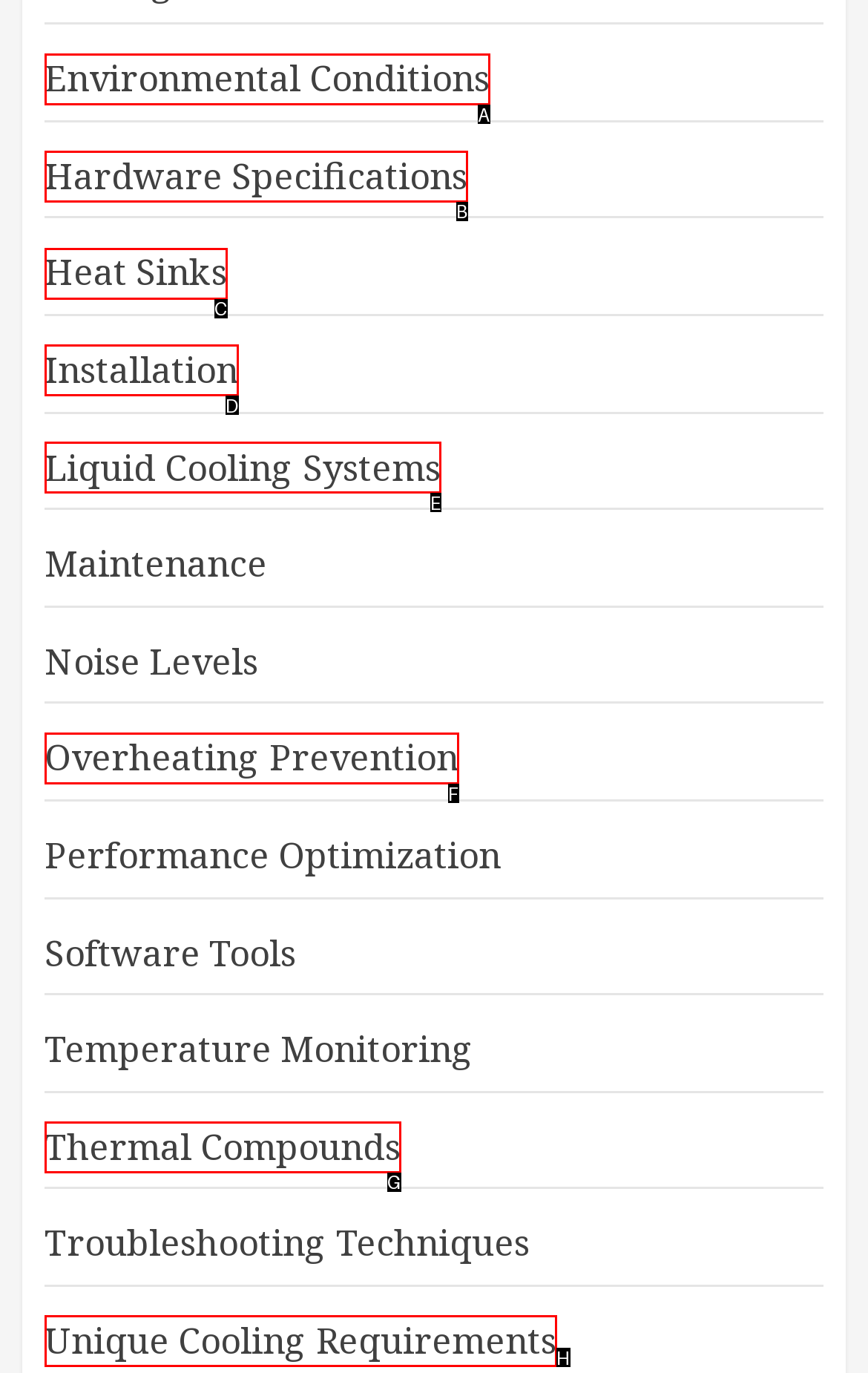Please identify the UI element that matches the description: Google+
Respond with the letter of the correct option.

None